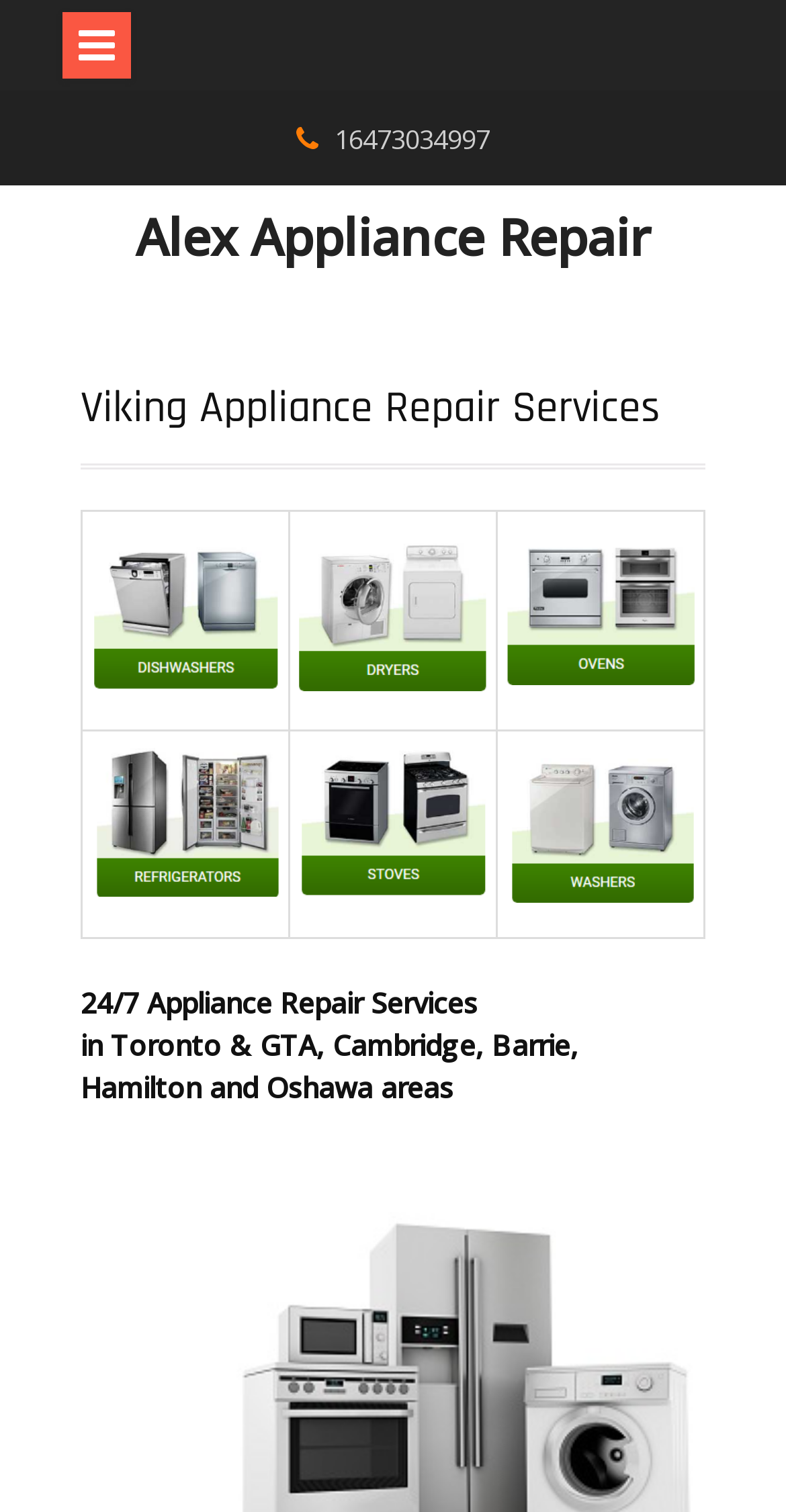Extract the top-level heading from the webpage and provide its text.

Viking Appliance Repair Services